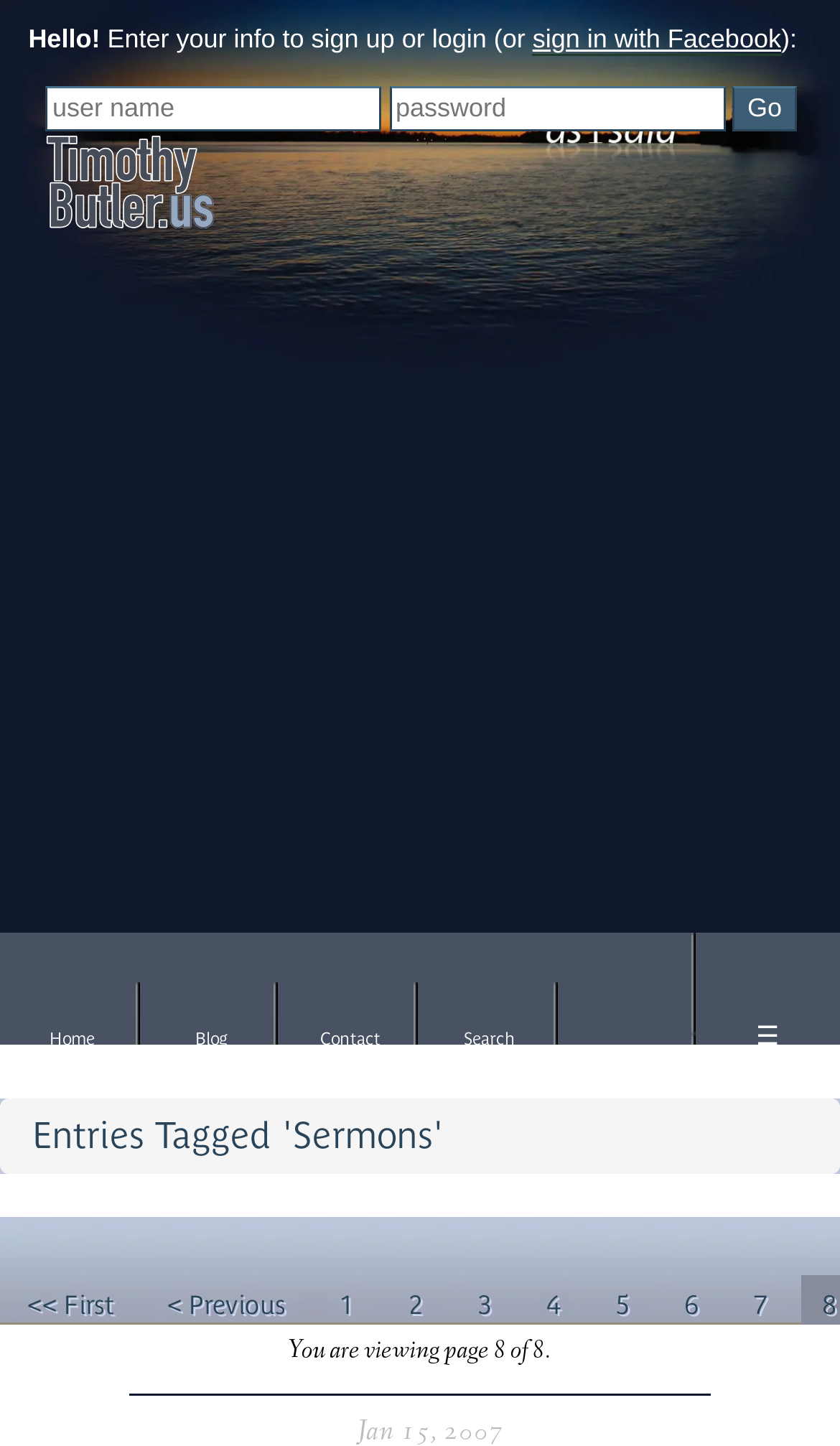Offer a comprehensive description of the webpage’s content and structure.

This webpage is a blog or article listing page, with a focus on sermons. At the top, there is a header section with a few links, including a link to the homepage, a link to the blog, and a link to contact information. Below this, there is a section with a greeting, "Hello!", and a call to action to sign up or log in, with options to use Facebook or enter a username and password.

To the right of the login section, there is a navigation menu with links to the home page, blog, contact page, and search function. Above this menu, there is a small icon, represented by the symbol "☰".

The main content of the page is a list of entries tagged with the keyword "Sermons". The title of this section is prominently displayed, and below it, there are pagination links to navigate through the list of entries. The pagination links are numbered from 1 to 8, with the current page being page 8. Below the pagination links, there is a message indicating that the user is viewing the last page of the list.

Throughout the page, there are various UI elements, including links, text boxes, buttons, and images. The image is a small logo or icon associated with the website "TimothyButler.us".